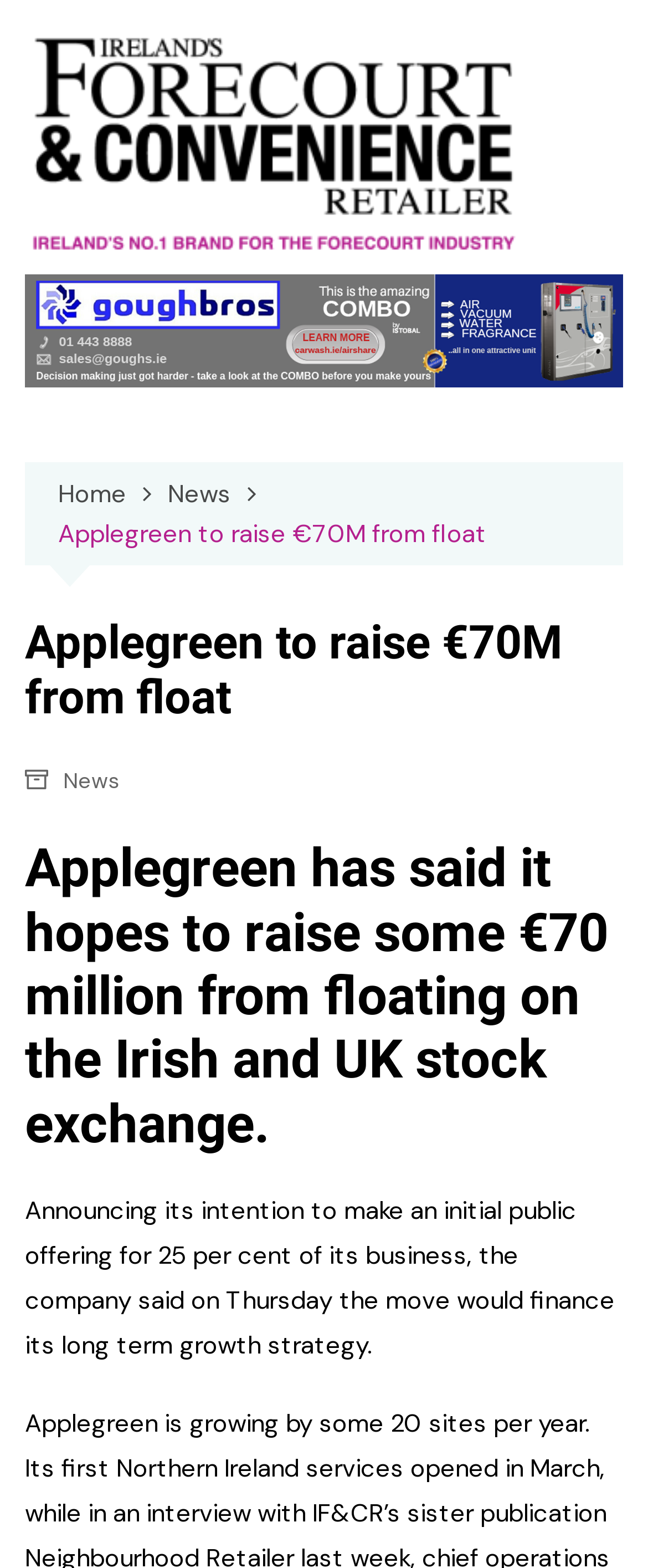Please answer the following question using a single word or phrase: 
What percentage of its business will Applegreen float?

25 per cent